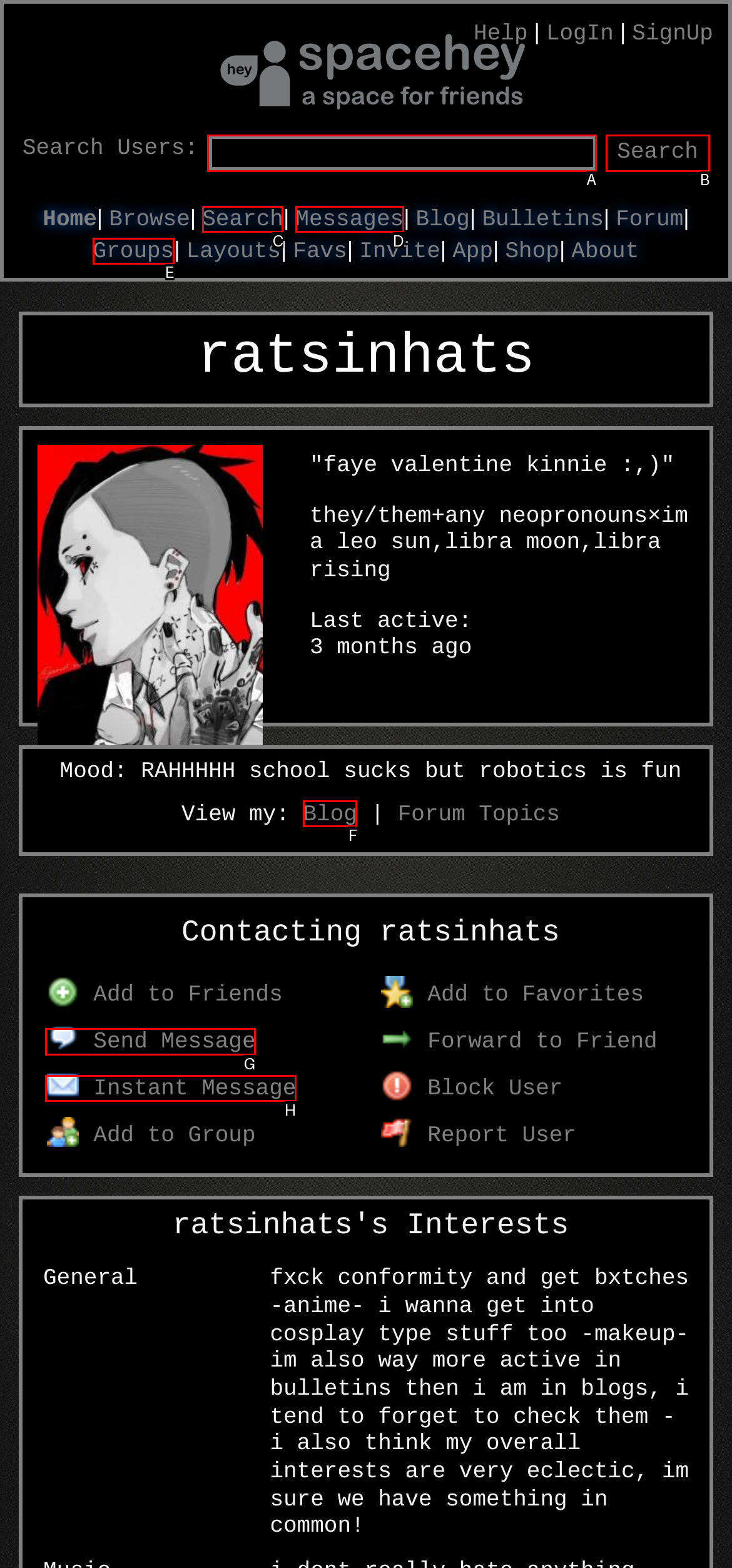Identify the correct UI element to click for the following task: Send a message to ratsinhats Choose the option's letter based on the given choices.

G